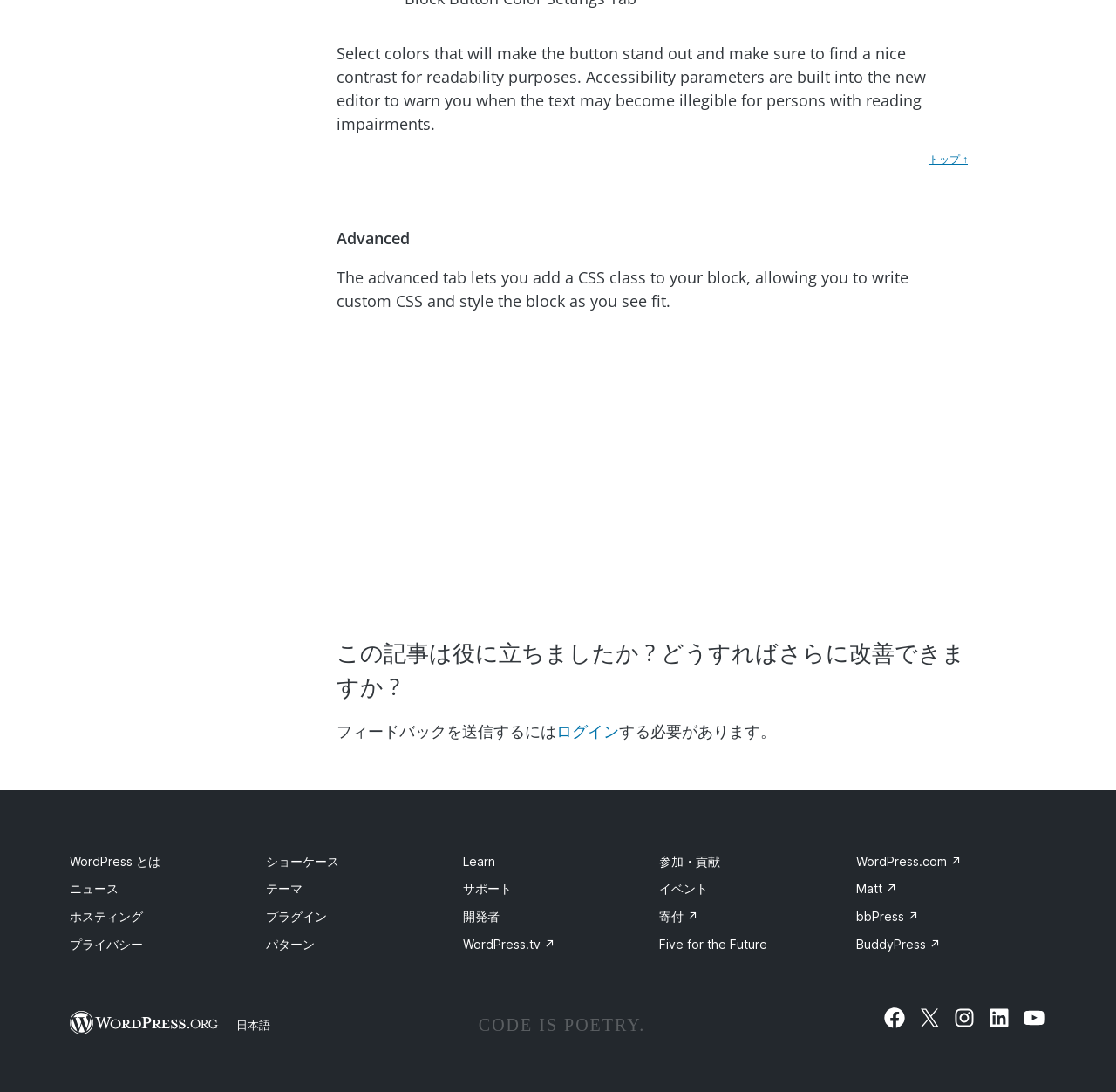Find the bounding box coordinates of the clickable area required to complete the following action: "Visit the Searchmind website".

None